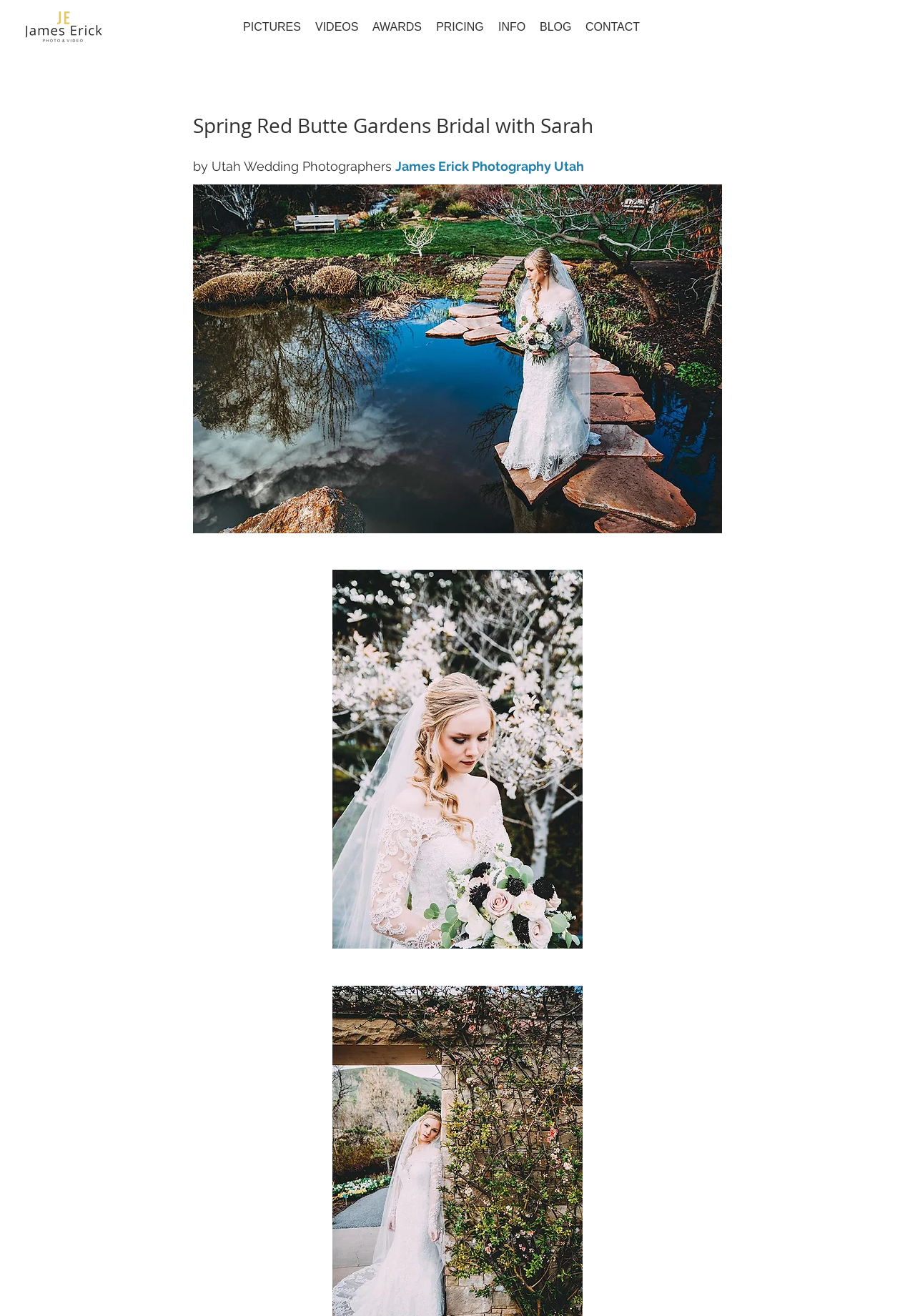What other sections are available on this website?
Please answer the question as detailed as possible.

The navigation menu on the page lists several sections, including PICTURES, VIDEOS, AWARDS, PRICING, INFO, BLOG, and CONTACT, indicating that these sections are available on this website.